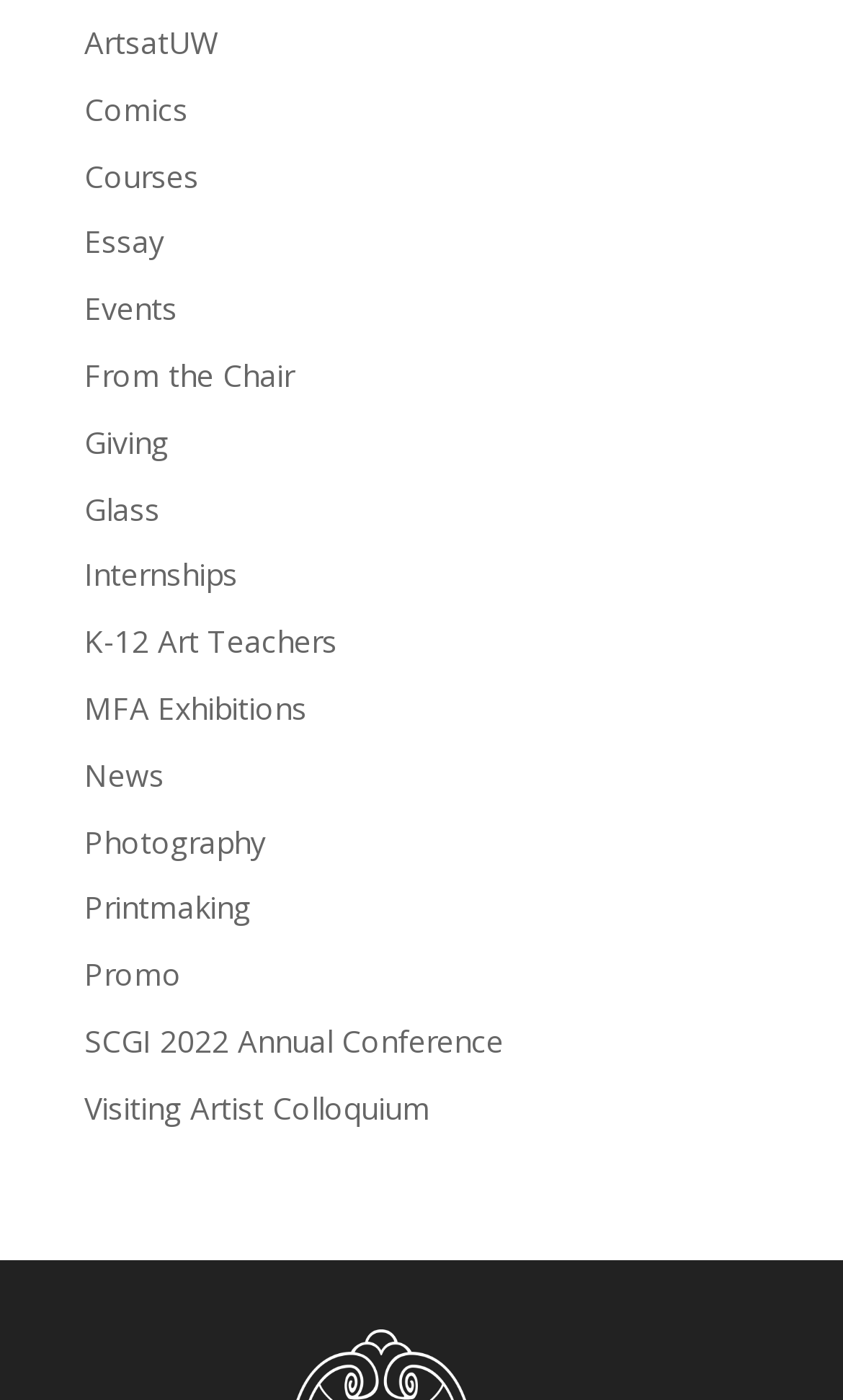What is the link below 'Courses'?
Give a one-word or short-phrase answer derived from the screenshot.

Essay